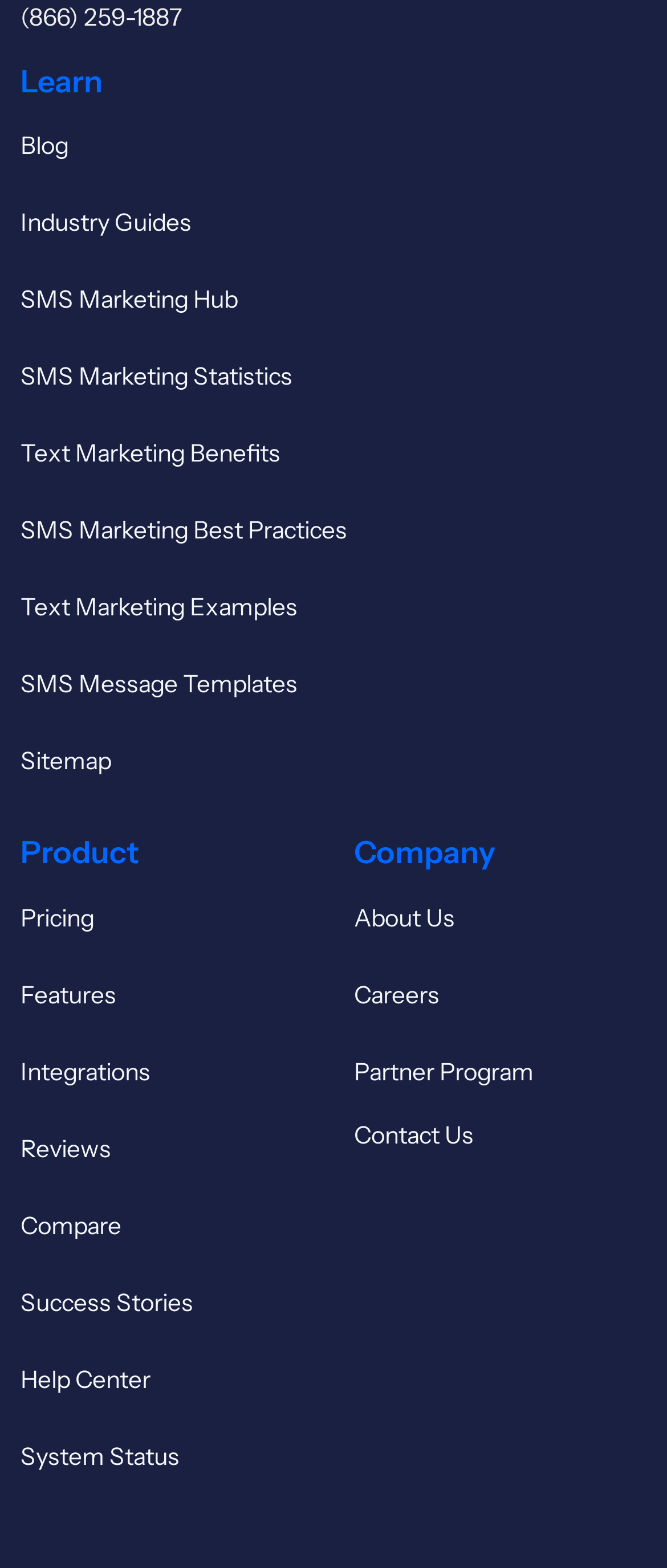Please identify the bounding box coordinates of where to click in order to follow the instruction: "View 'SMS Marketing Statistics'".

[0.031, 0.23, 0.438, 0.25]